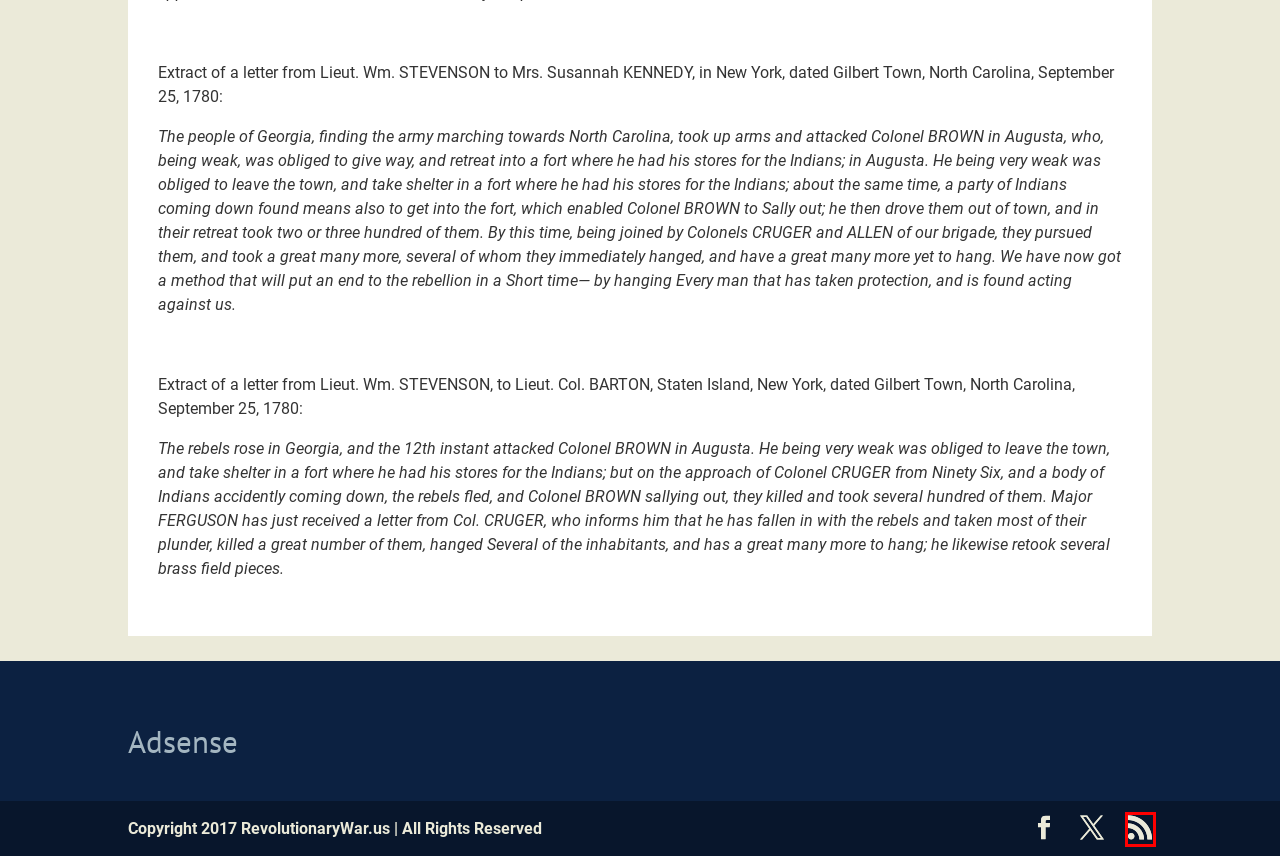Look at the screenshot of a webpage that includes a red bounding box around a UI element. Select the most appropriate webpage description that matches the page seen after clicking the highlighted element. Here are the candidates:
A. American Revolutionary War Battles and Skirmishes from 1775 to 1783 • American Revolutionary War
B. Continental Army • American Revolutionary War
C. American Revolutionary War
D. American Revolutionary War Facts • American Revolutionary War
E. List of British and Patriot Flags of the American Revolutionary War
F. List of Ships in the Continental Navy during the Revolutionary War
G. Revolutionary War Campaigns, Operations, Expeditions, Raids & Massacres
H. Revolutionary War Timeline of Major Events 1764 to 1783

C